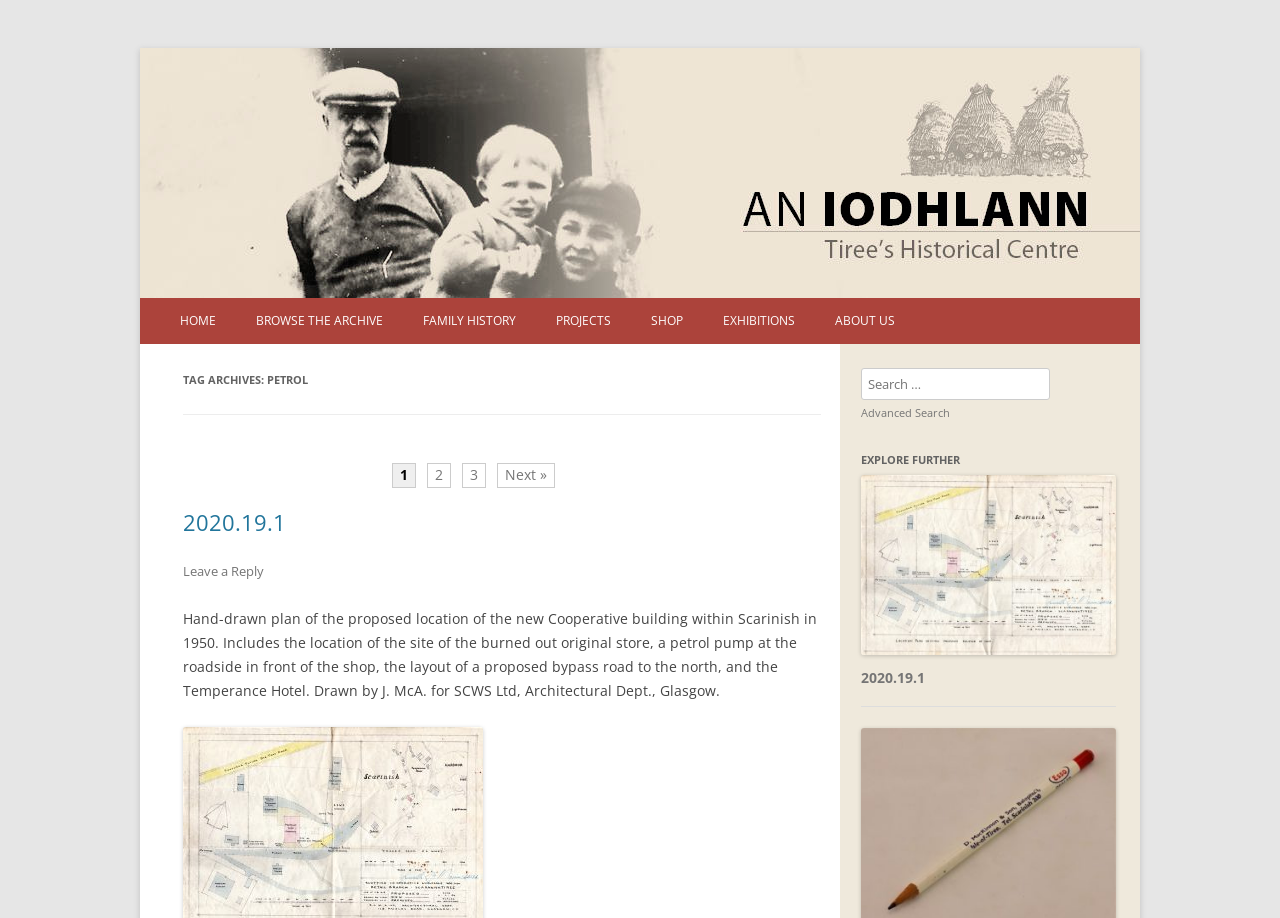Generate a comprehensive description of the webpage.

The webpage is about Tiree's Historical Centre, with the main header "An Iodhlann" at the top left corner. Below the main header, there is a smaller heading "Tiree's Historical Centre". 

To the right of the main header, there is a slideshow region with a list of slides. Below the slideshow, there is a navigation menu with links to various sections, including "HOME", "BROWSE THE ARCHIVE", "SAMPLE OUR COLLECTION", and others. 

On the left side of the page, there is a column of links to different categories, such as "FAMILY HISTORY", "PROJECTS", "SHOP", and "ABOUT US". Each category has sub-links to more specific topics.

In the main content area, there is a header "TAG ARCHIVES: PETROL" followed by a link to "2", "3", and "Next »". Below this, there is a heading "2020.19.1" with a link to the same title, and a static text describing a hand-drawn plan of a proposed location of a new Cooperative building within Scarinish in 1950.

Further down, there is a search box with a label "Search for:" and a link to "Advanced Search". Below the search box, there is a heading "EXPLORE FURTHER" followed by an article with a header and links to more content.

Overall, the webpage appears to be a historical archive or museum website, with a focus on the history of Tiree and its community.